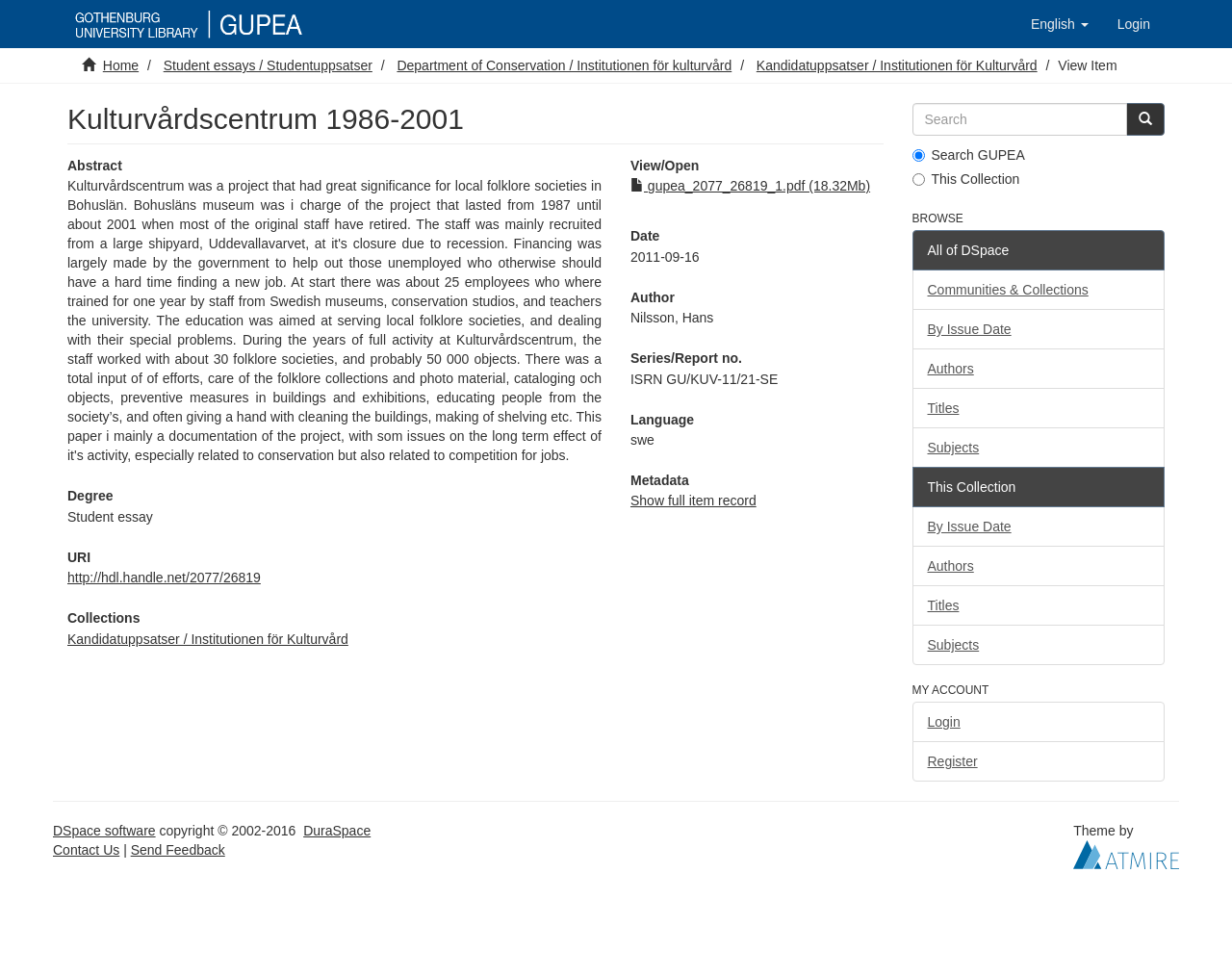Please determine the bounding box coordinates of the section I need to click to accomplish this instruction: "Browse all of DSpace".

[0.753, 0.249, 0.819, 0.264]